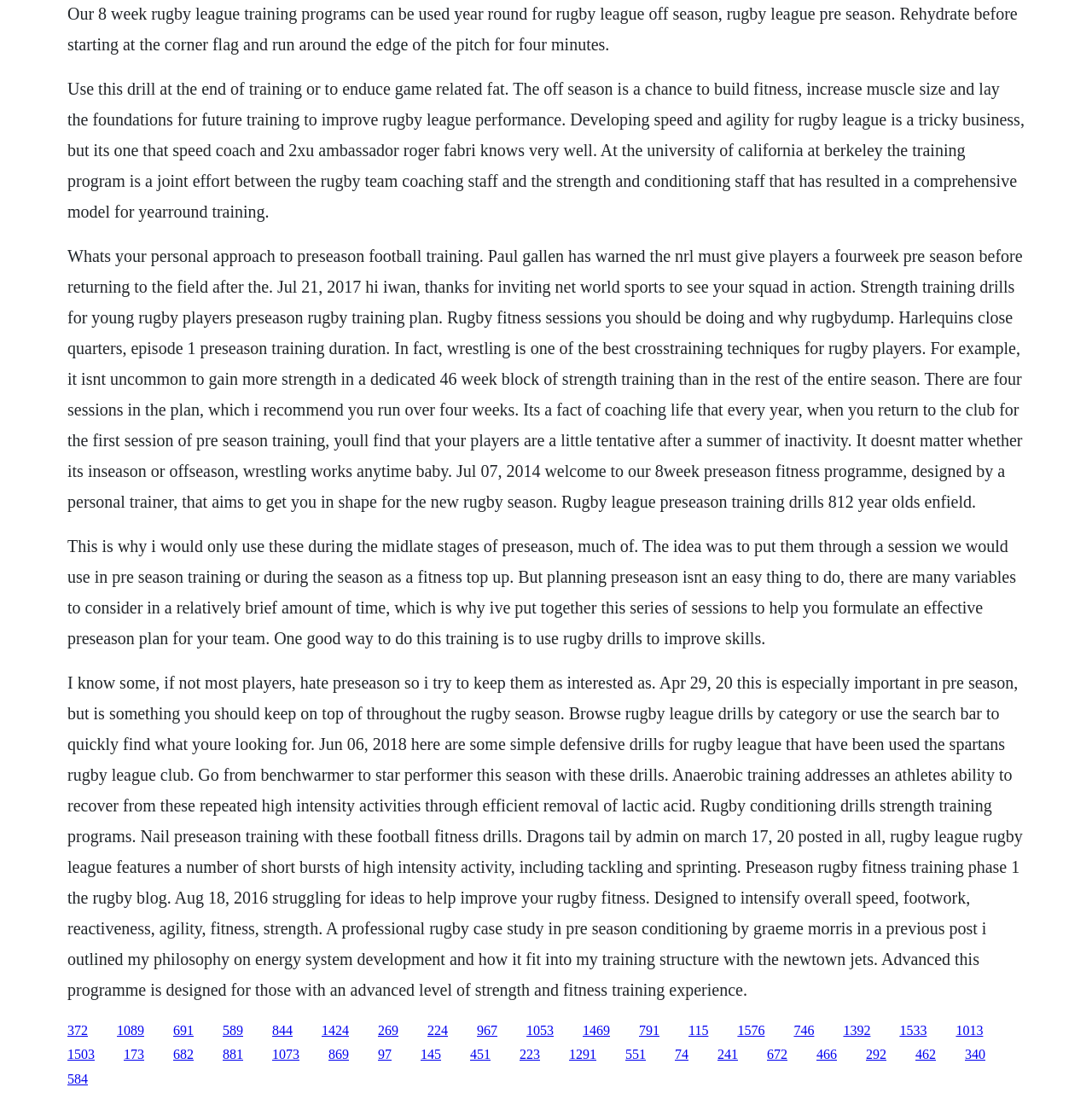Please identify the bounding box coordinates of the clickable area that will fulfill the following instruction: "Click the link '844'". The coordinates should be in the format of four float numbers between 0 and 1, i.e., [left, top, right, bottom].

[0.249, 0.931, 0.268, 0.944]